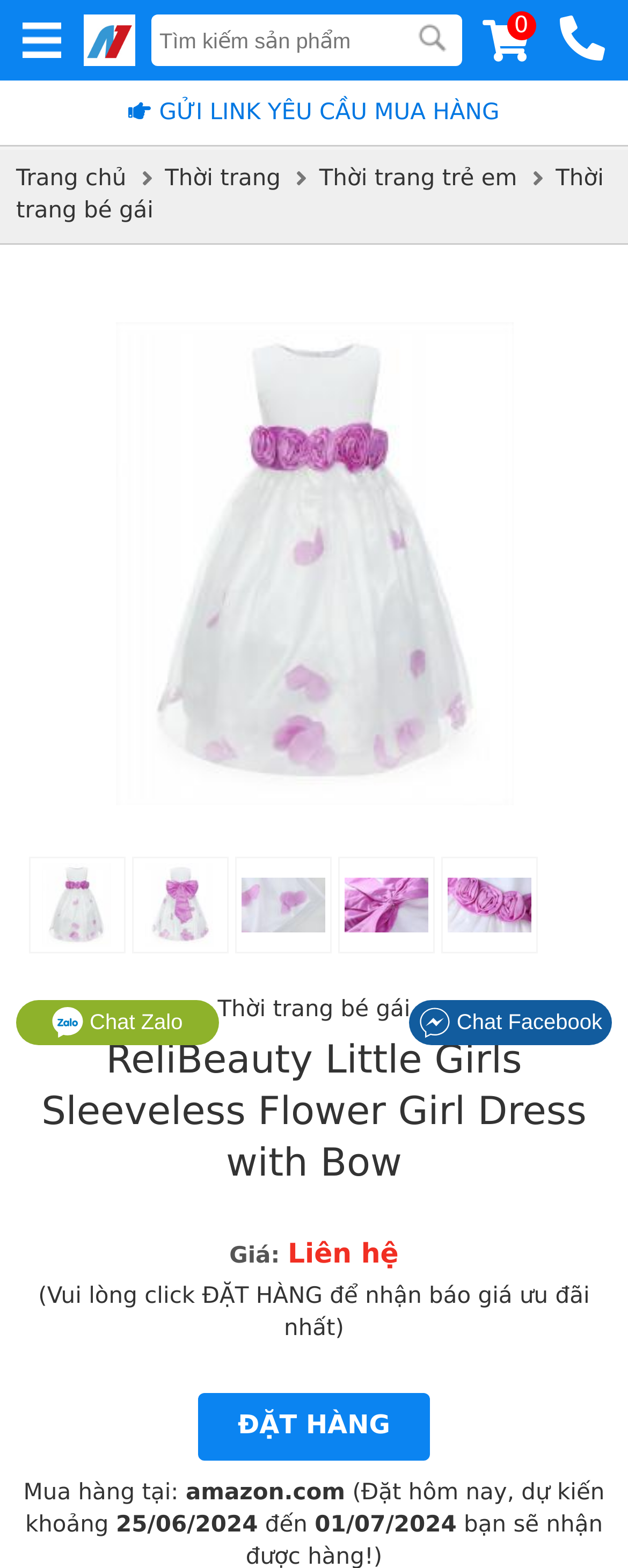What is the category of this dress?
Please give a detailed and elaborate answer to the question.

I found the answer by looking at the static text element on the webpage, which mentions the category of the dress as 'Thời trang bé gái', which means 'Girls' Fashion' in English.